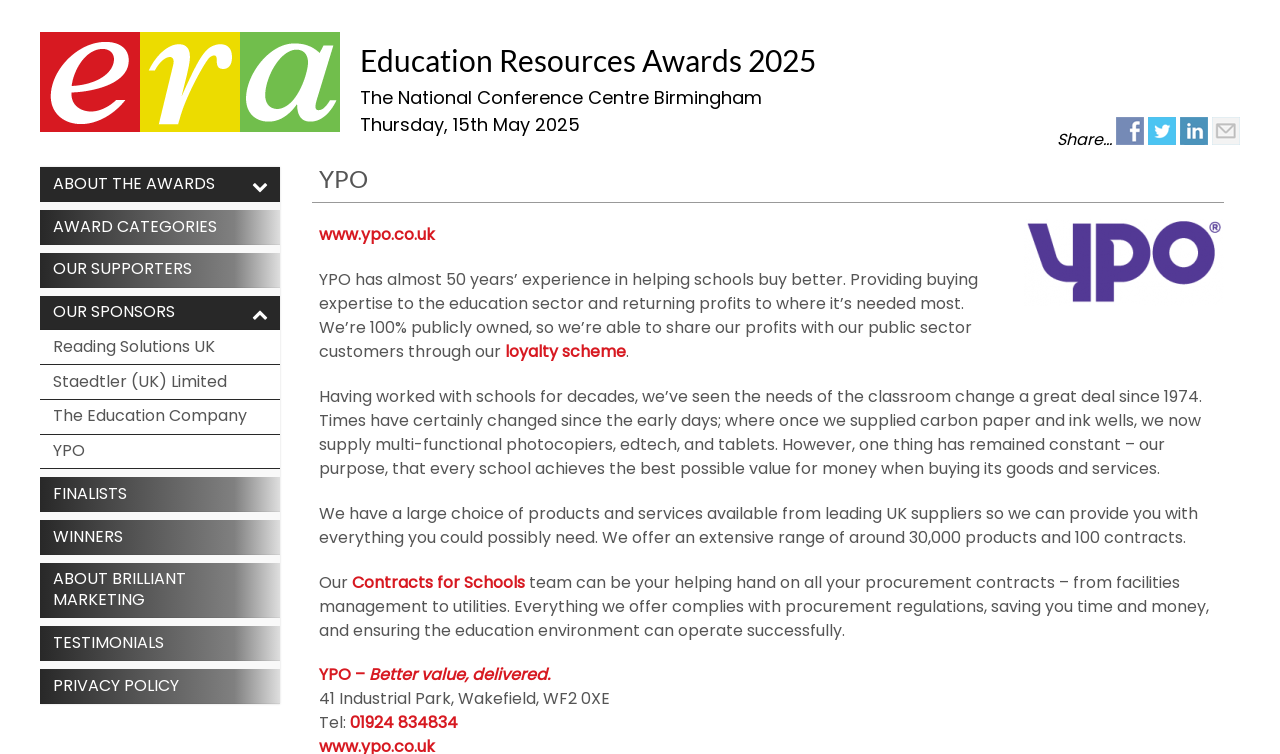Show the bounding box coordinates of the region that should be clicked to follow the instruction: "Share this on facebook."

[0.872, 0.17, 0.894, 0.2]